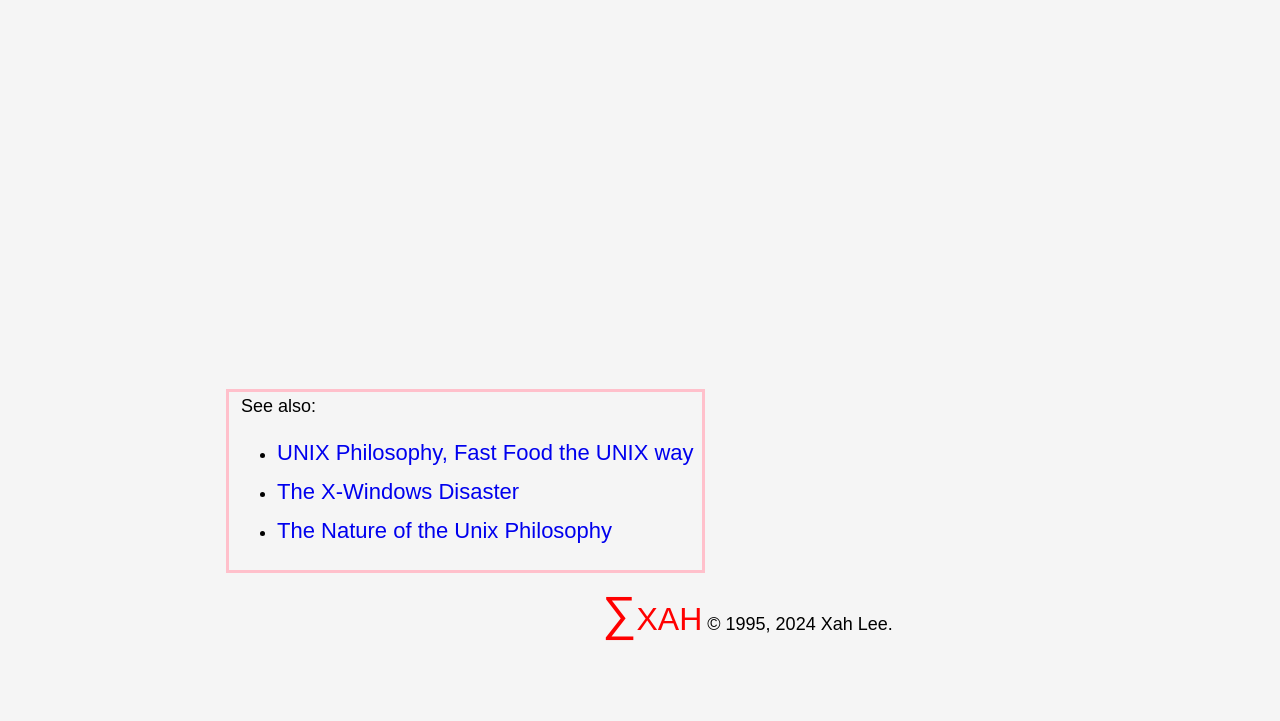What is the text of the copyright notice?
Please answer using one word or phrase, based on the screenshot.

1995, 2024 Xah Lee